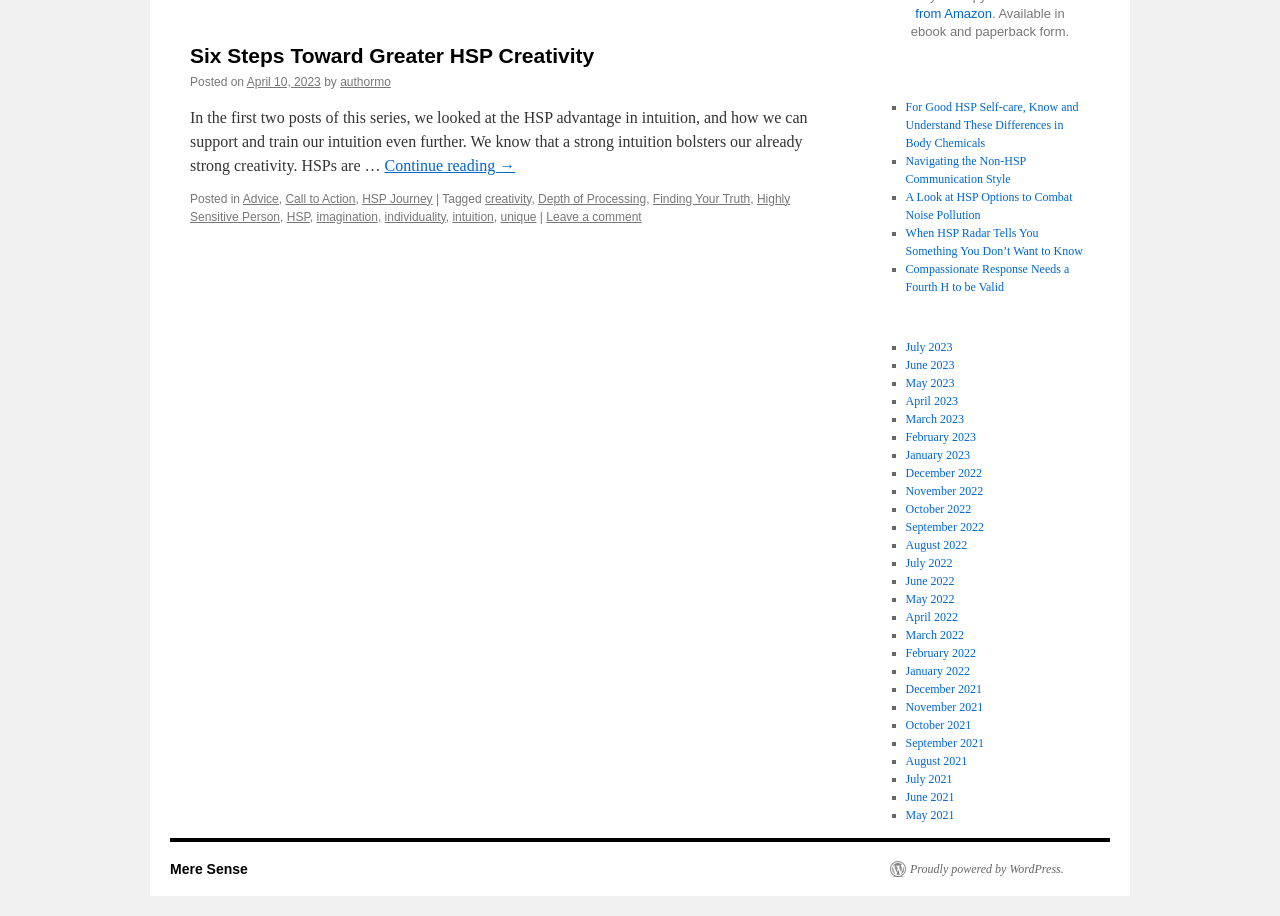Given the element description "creativity" in the screenshot, predict the bounding box coordinates of that UI element.

[0.379, 0.209, 0.415, 0.224]